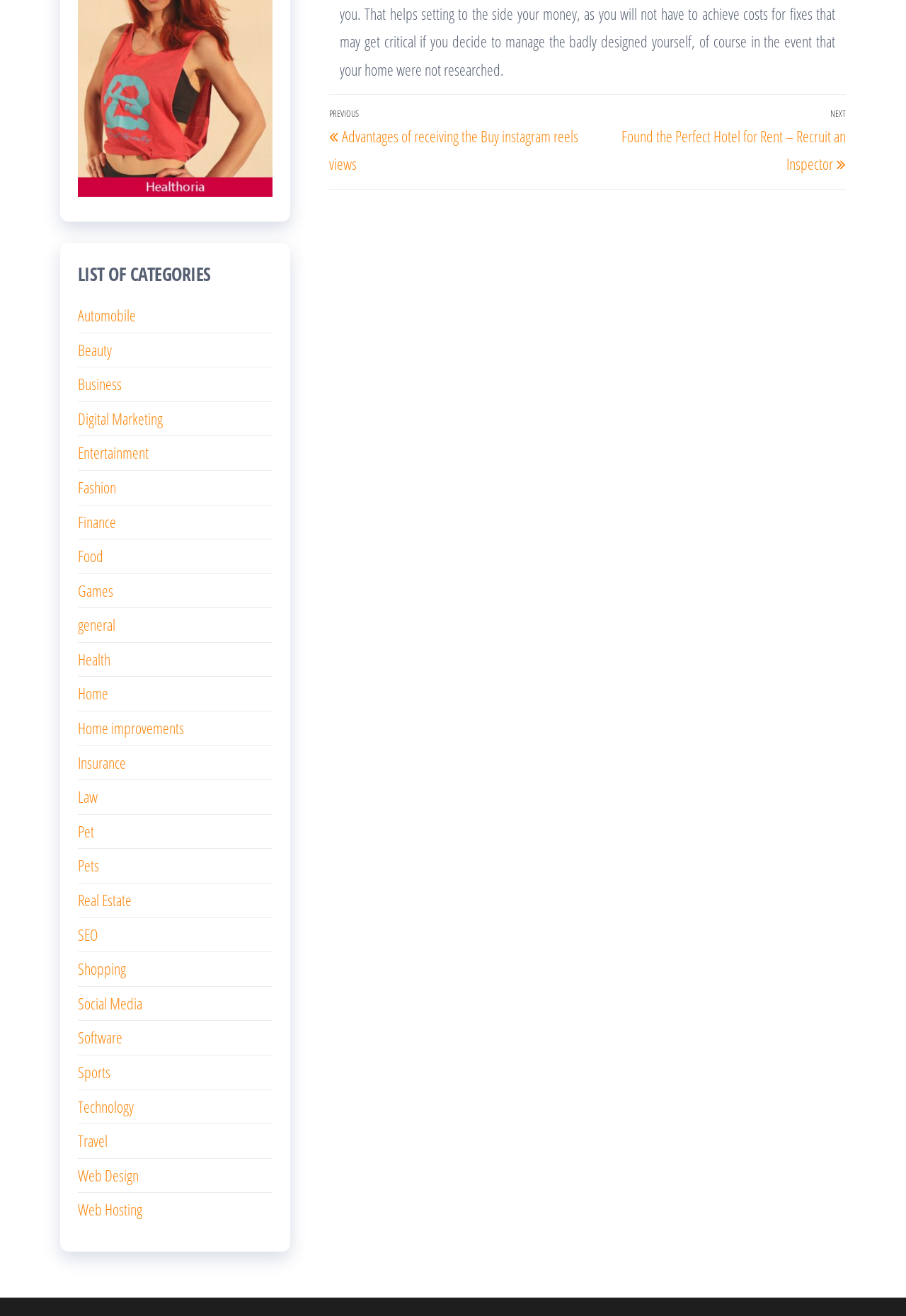Determine the bounding box coordinates of the clickable region to carry out the instruction: "Go to next post".

[0.648, 0.08, 0.934, 0.133]